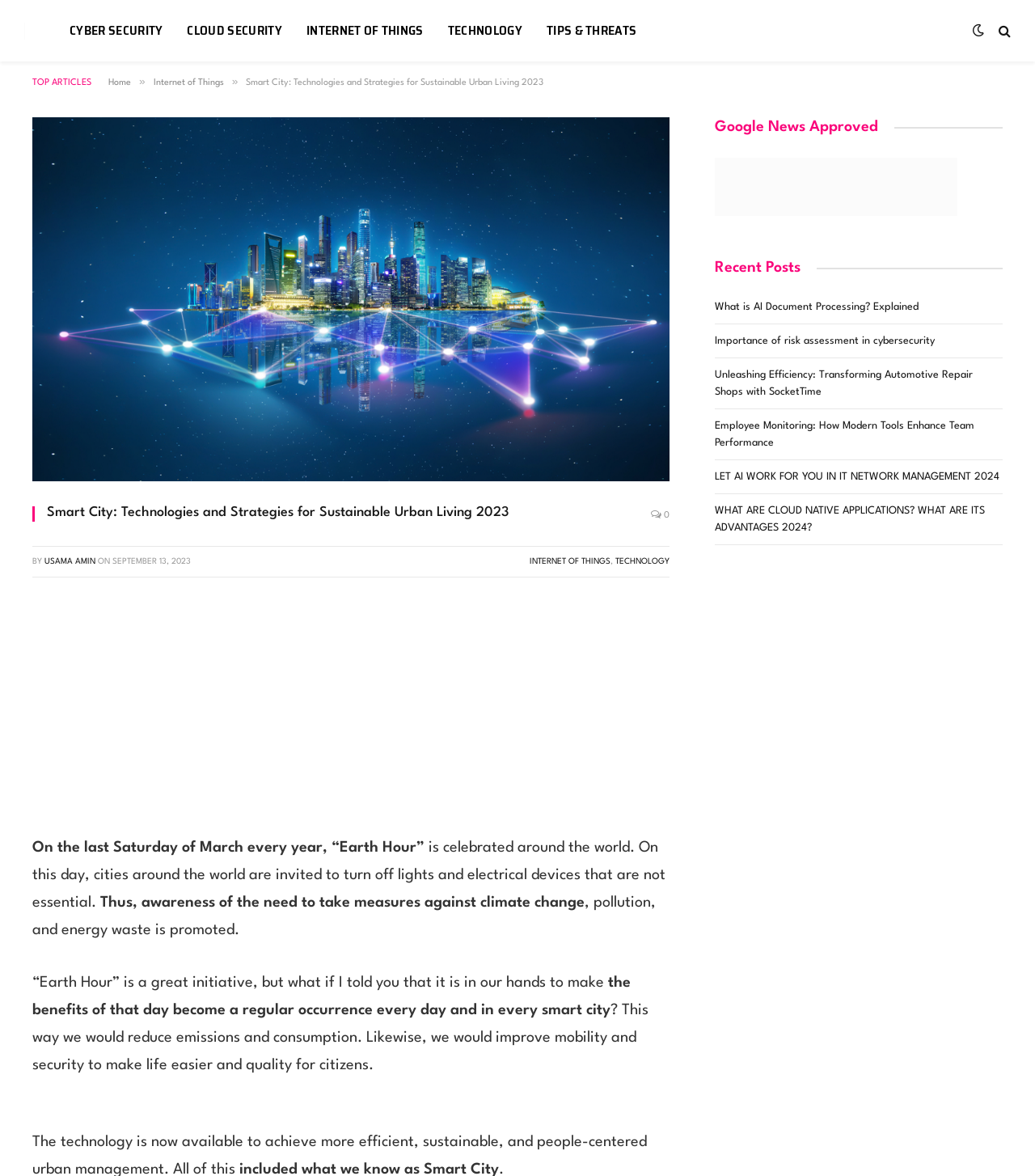Give a short answer to this question using one word or a phrase:
What is the category of the article?

Internet of Things